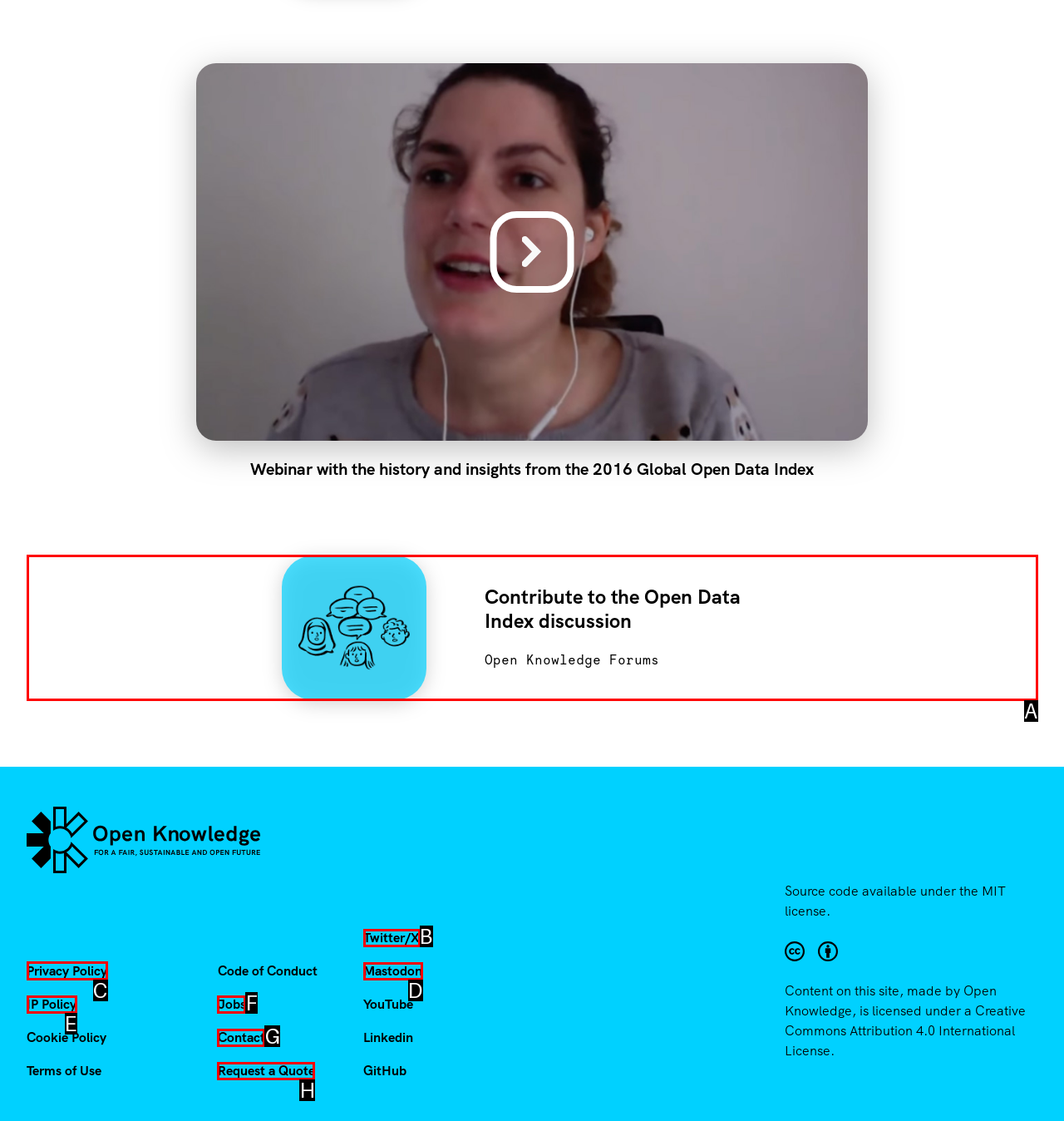Which UI element should you click on to achieve the following task: Read Privacy Policy? Provide the letter of the correct option.

C